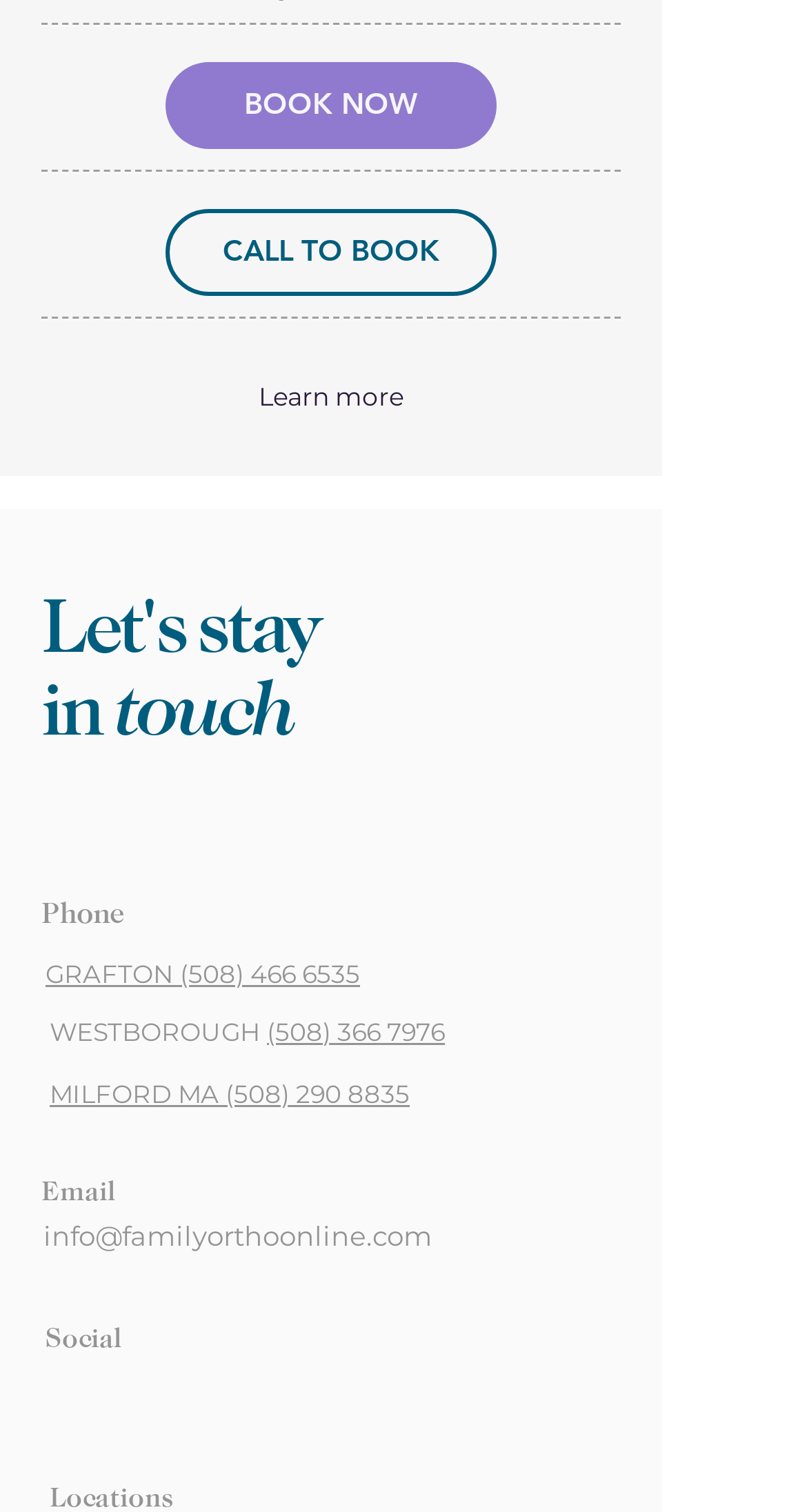Given the element description: "GRAFTON (508) 466 6535", predict the bounding box coordinates of the UI element it refers to, using four float numbers between 0 and 1, i.e., [left, top, right, bottom].

[0.056, 0.632, 0.446, 0.654]